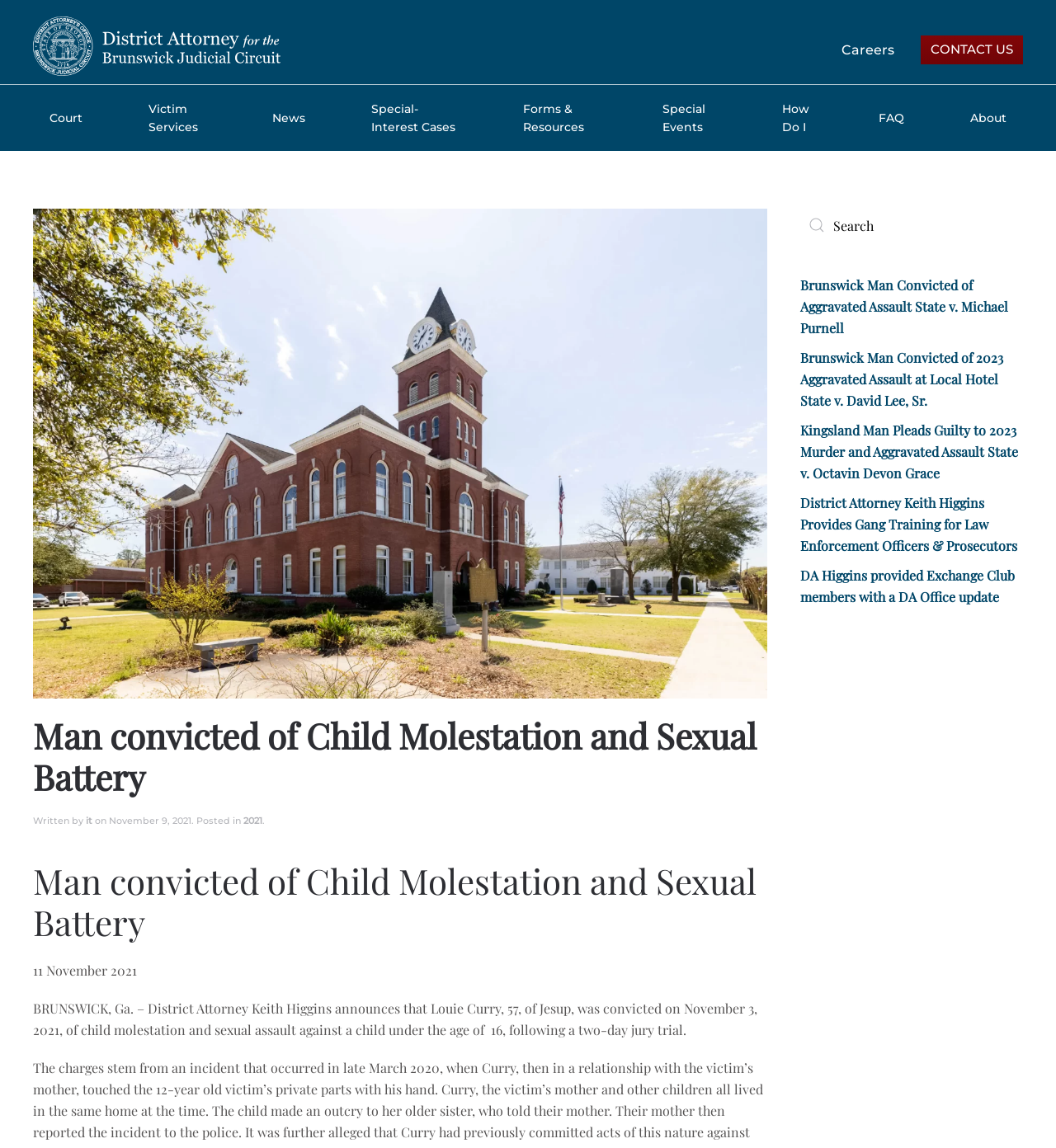Create a detailed description of the webpage's content and layout.

The webpage is an archive of news articles from 2021, specifically from the Brunswick Judicial Circuit District Attorney's office. At the top, there are several links, including "Skip to main content", "Back to home", "CONTACT US", and "Careers". Below these links, there is a navigation menu with buttons and links to different sections, such as "Court", "Victim Services", "News", "Special-Interest Cases", "Forms & Resources", "Special Events", "How Do I", "FAQ", and "About".

The main content of the page is a list of news articles, each with a heading, a brief summary, and a link to read more. The articles are arranged in a vertical column, with the most recent article at the top. The headings of the articles are in a larger font size and are followed by a brief summary of the article. Each article also has a link to read more, as well as the date it was posted.

On the right side of the page, there is a search bar where users can search for specific keywords or topics. Below the search bar, there are several links to other news articles, including "Brunswick Man Convicted of Aggravated Assault", "Brunswick Man Convicted of 2023 Aggravated Assault at Local Hotel", and "Kingsland Man Pleads Guilty to 2023 Murder and Aggravated Assault".

At the bottom of the page, there is a small image and a search box. The image is likely a logo or icon for the Brunswick Judicial Circuit District Attorney's office.